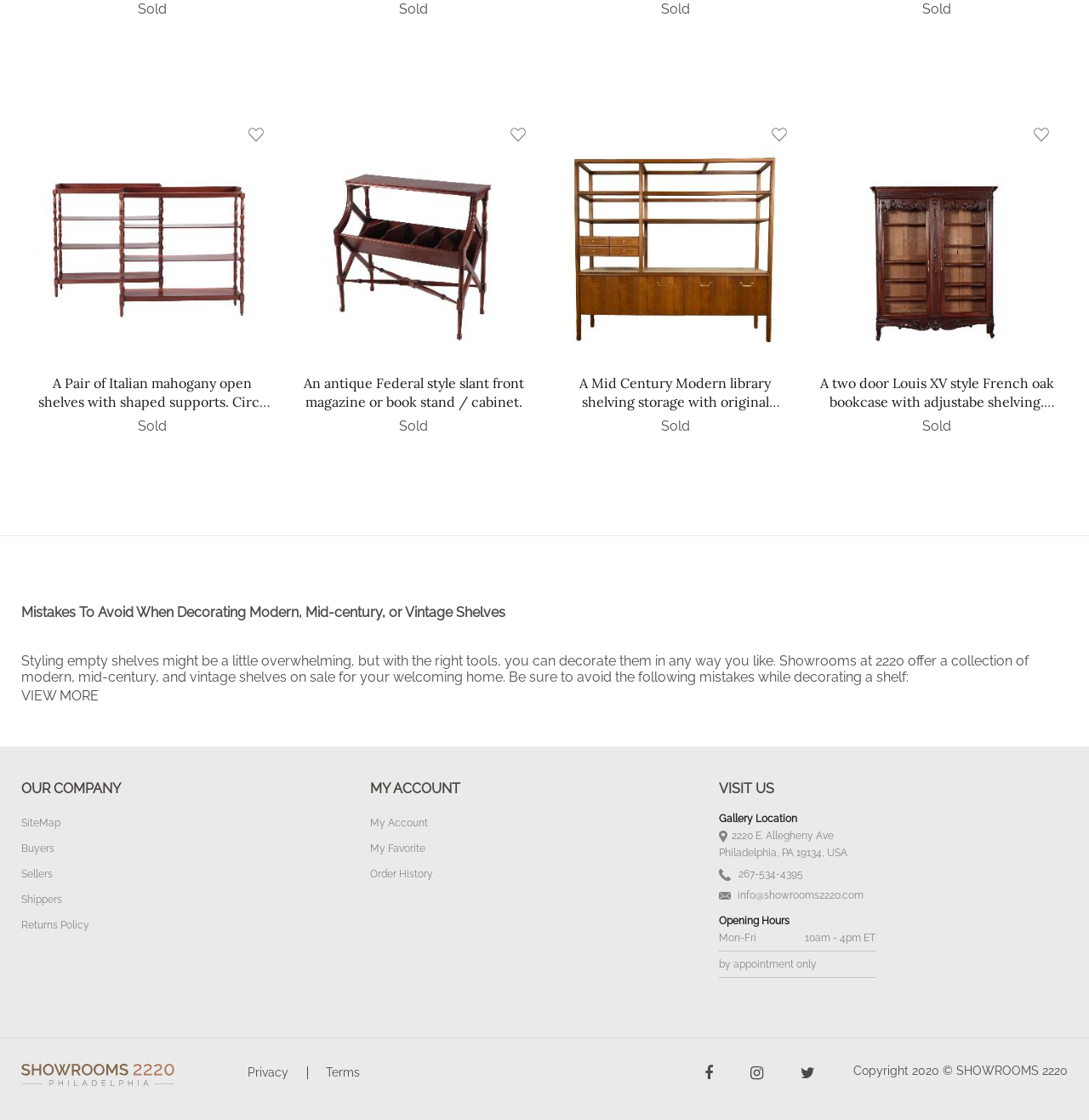Specify the bounding box coordinates of the area to click in order to execute this command: 'Visit the showroom'. The coordinates should consist of four float numbers ranging from 0 to 1, and should be formatted as [left, top, right, bottom].

[0.66, 0.726, 0.732, 0.736]